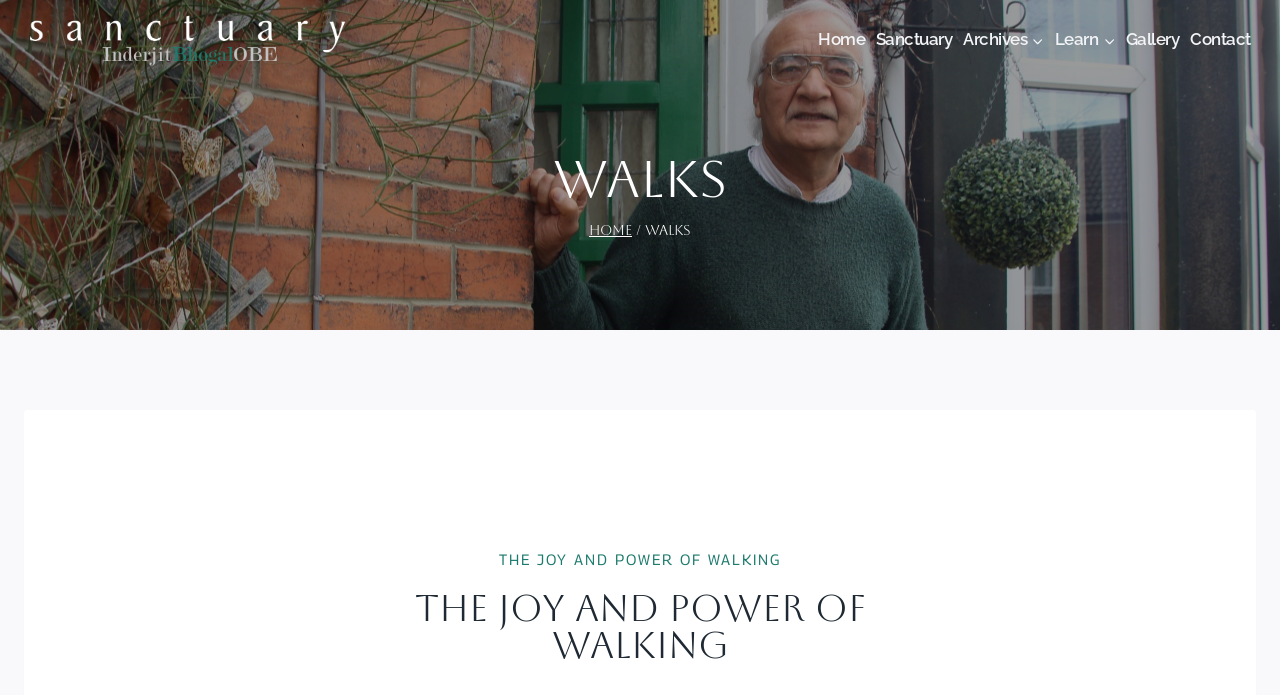Please respond to the question with a concise word or phrase:
What is the name of the author?

Rev. Dr. Inderjit Bhogal OBE